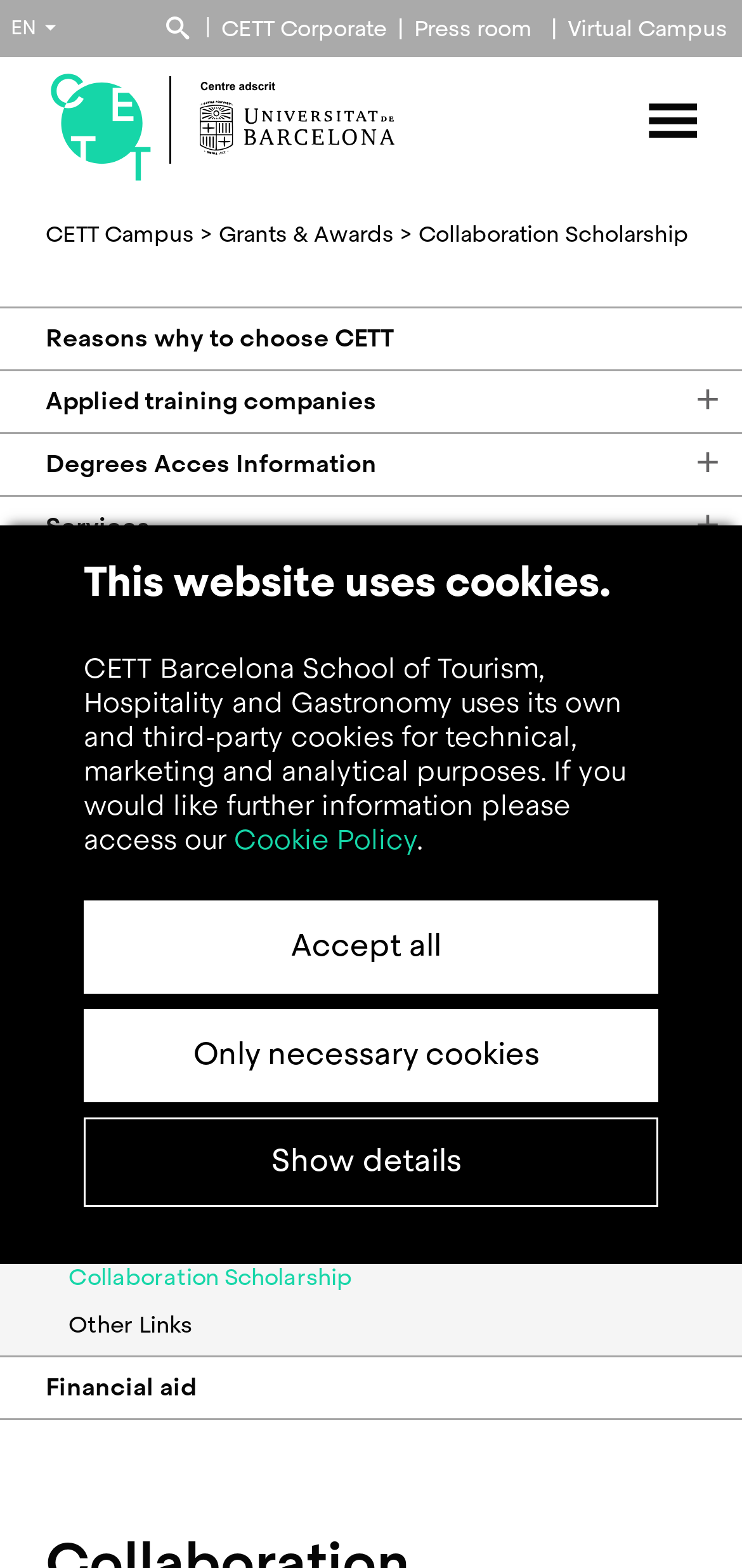Pinpoint the bounding box coordinates of the clickable element to carry out the following instruction: "Search for something."

[0.224, 0.0, 0.283, 0.029]